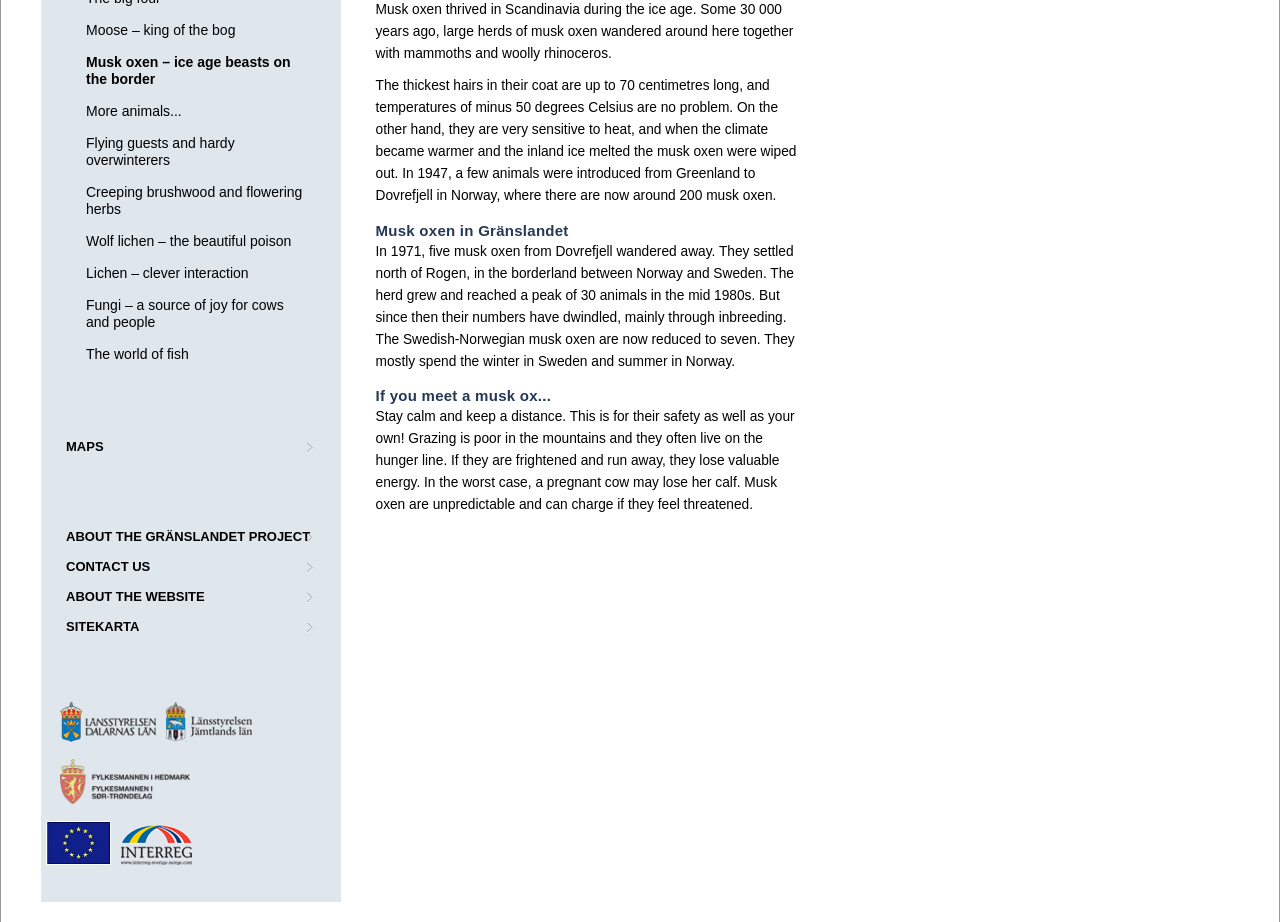Given the element description "title="Länk till Interreg (extern länk)"" in the screenshot, predict the bounding box coordinates of that UI element.

[0.091, 0.925, 0.15, 0.942]